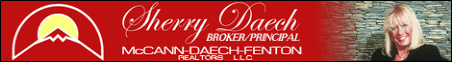What is the shape of the mountain logo?
Please use the image to provide an in-depth answer to the question.

The stylized mountain logo curves around a rising sun, symbolizing warmth and opportunity in real estate, which adds a sense of dynamism and optimism to the banner's design.